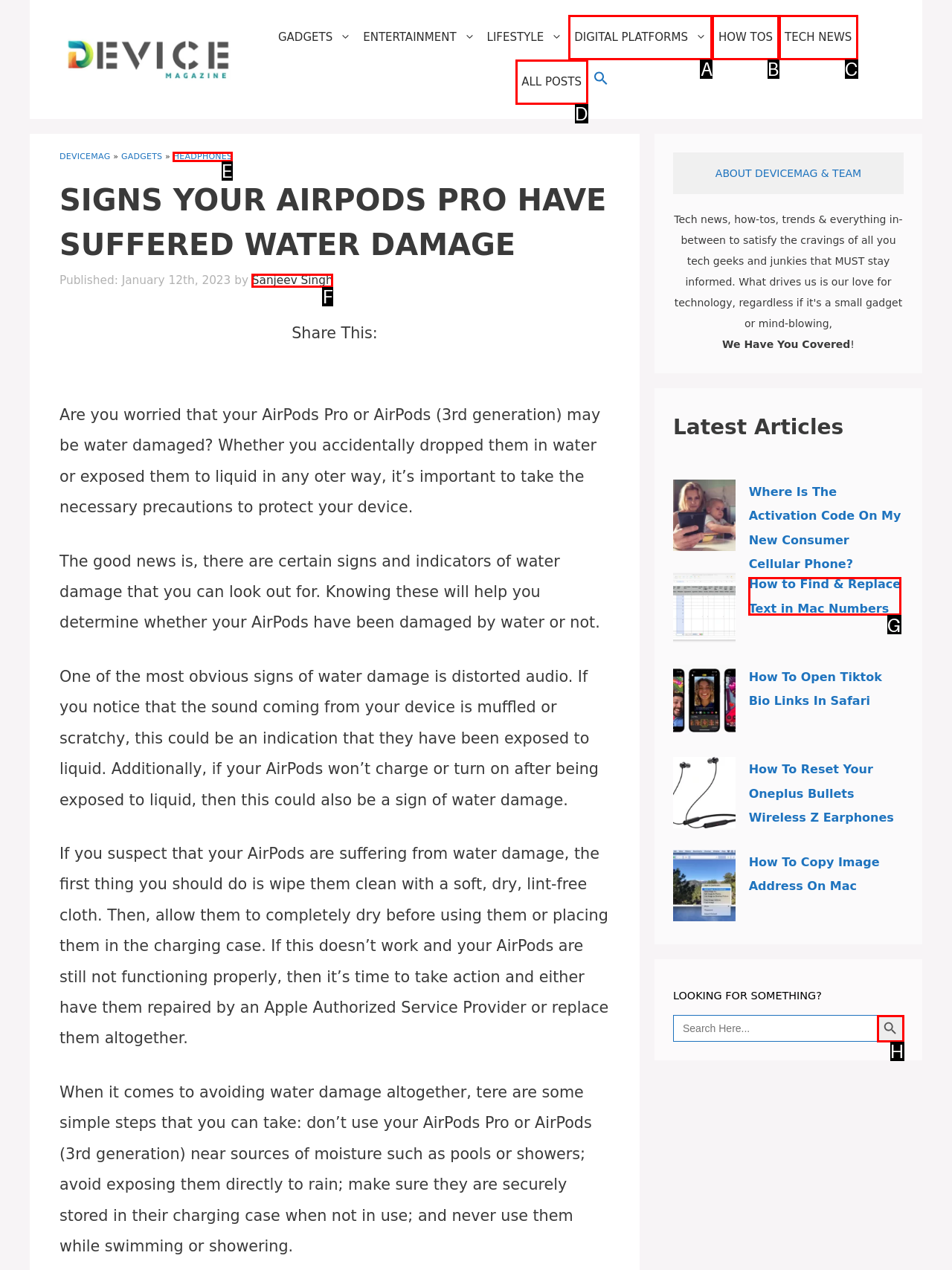Choose the UI element that best aligns with the description: How Tos
Respond with the letter of the chosen option directly.

B